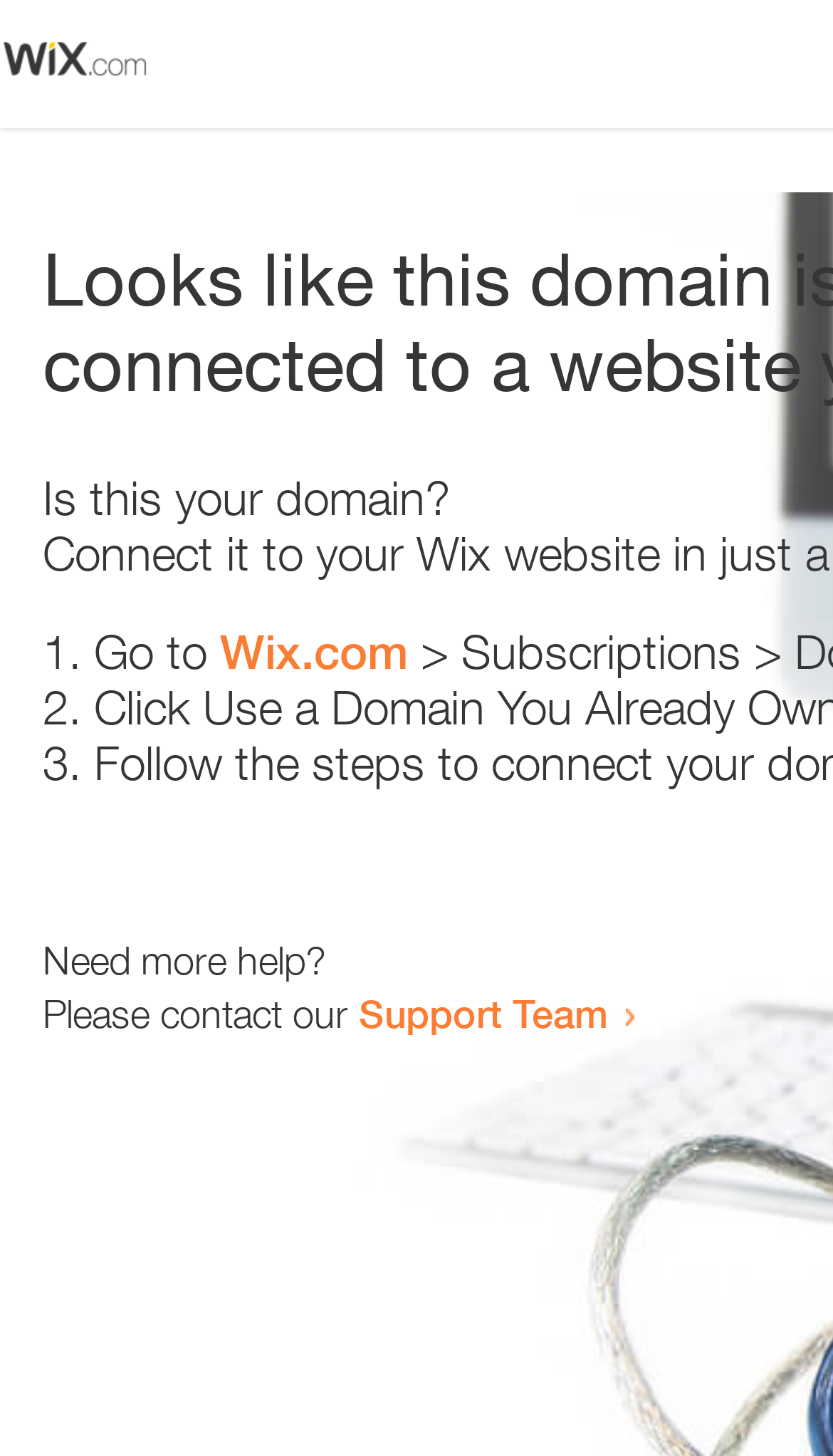Please determine the bounding box coordinates for the UI element described here. Use the format (top-left x, top-left y, bottom-right x, bottom-right y) with values bounded between 0 and 1: Support Team

[0.431, 0.68, 0.731, 0.712]